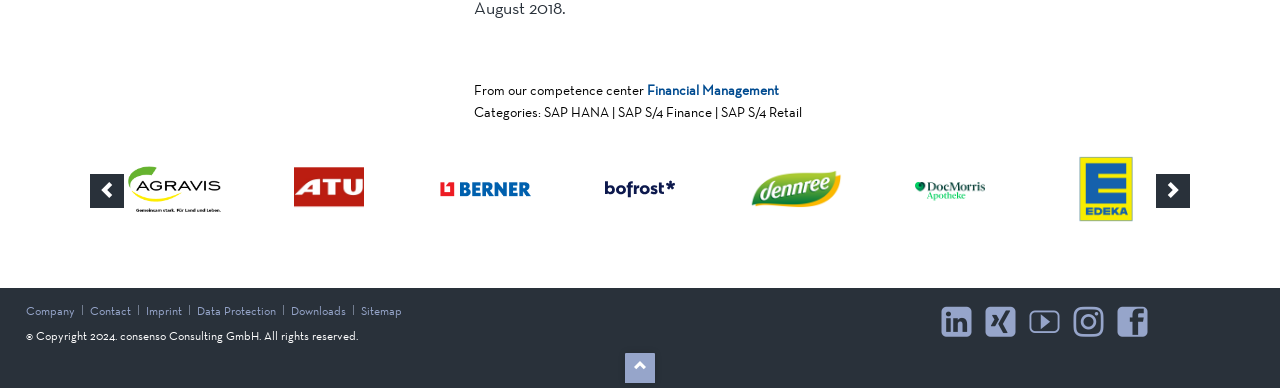How many navigation links are there?
From the screenshot, provide a brief answer in one word or phrase.

7